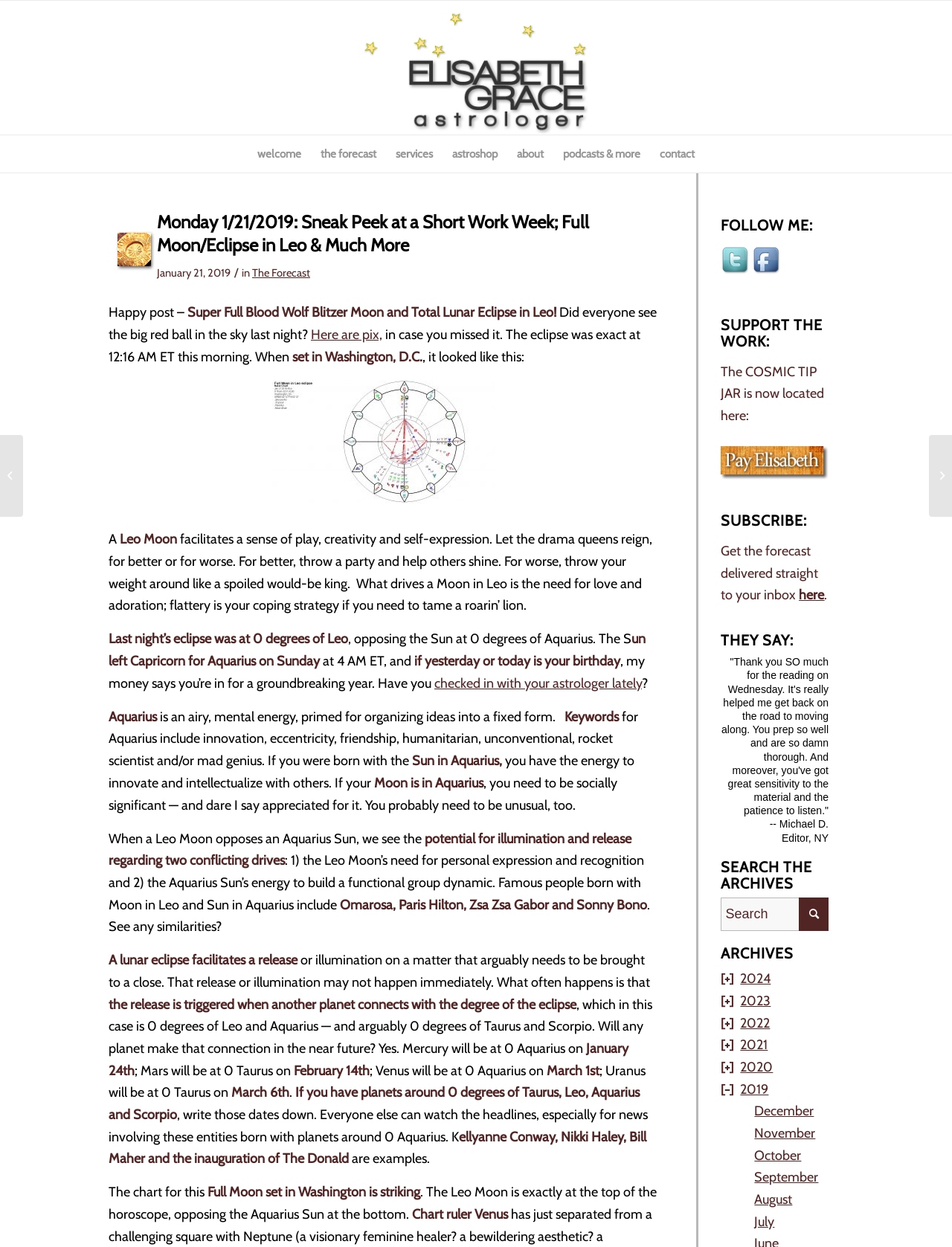Determine the bounding box coordinates of the region that needs to be clicked to achieve the task: "Contact Now".

None